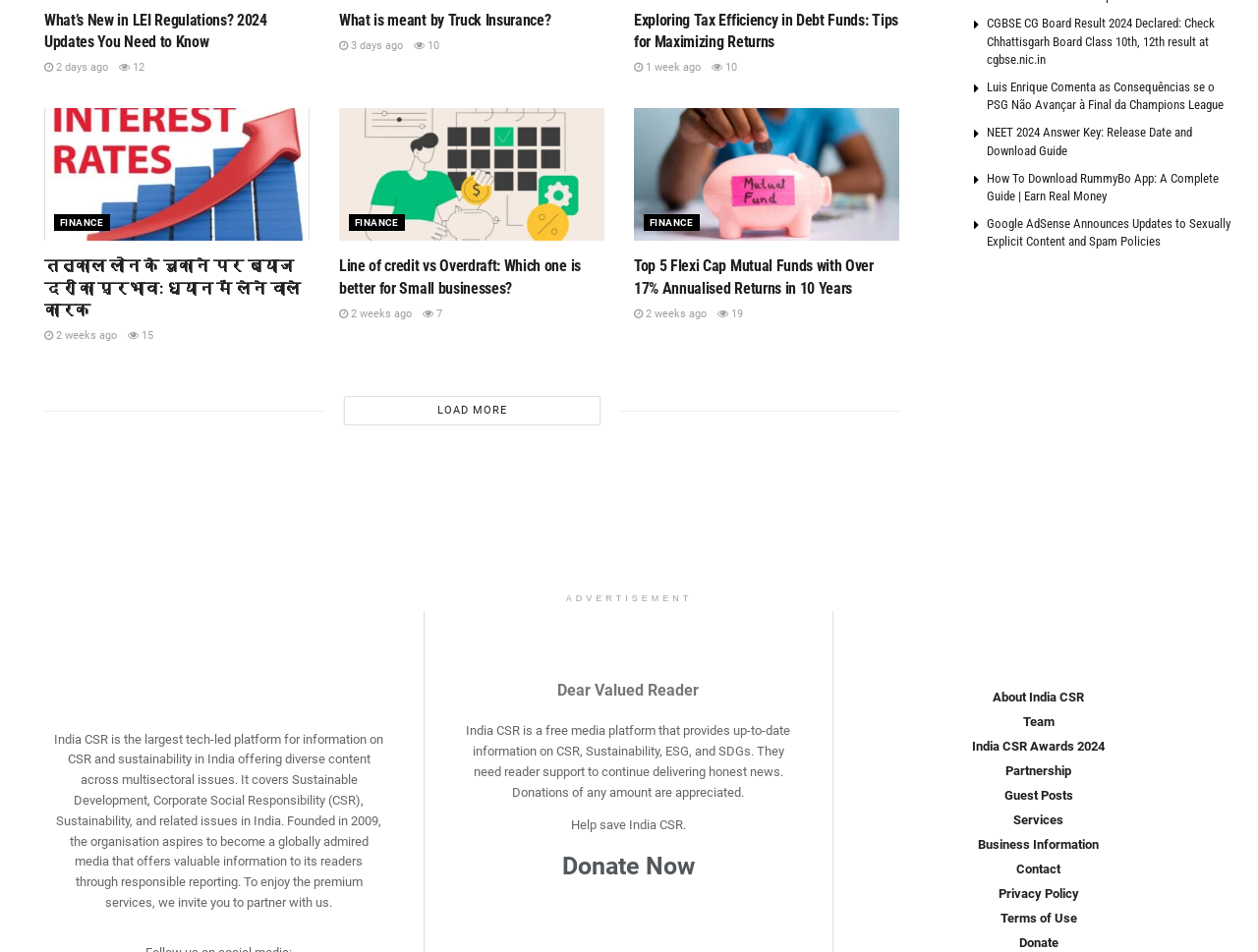Please mark the bounding box coordinates of the area that should be clicked to carry out the instruction: "Donate to India CSR".

[0.447, 0.894, 0.552, 0.925]